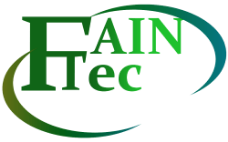Answer the question using only a single word or phrase: 
What colors are used in the logo?

Green and teal